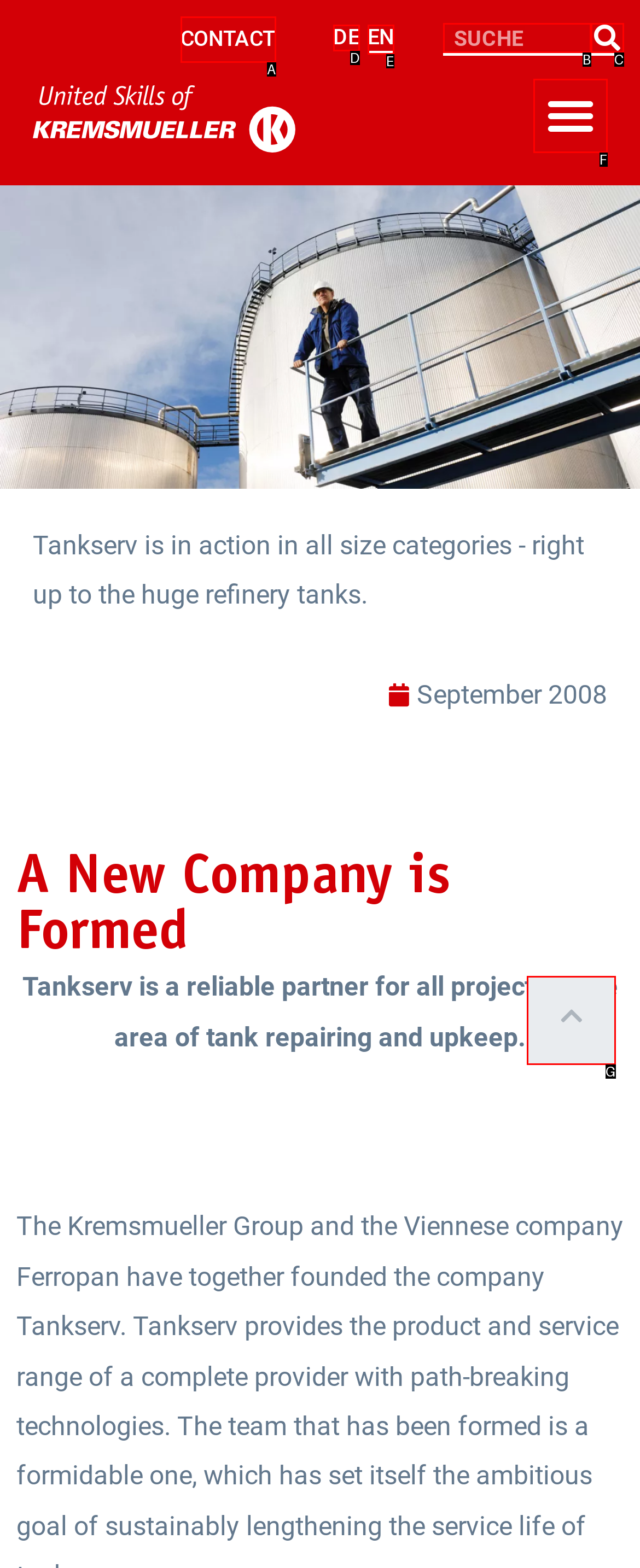From the options provided, determine which HTML element best fits the description: University of Chicago Press. Answer with the correct letter.

None